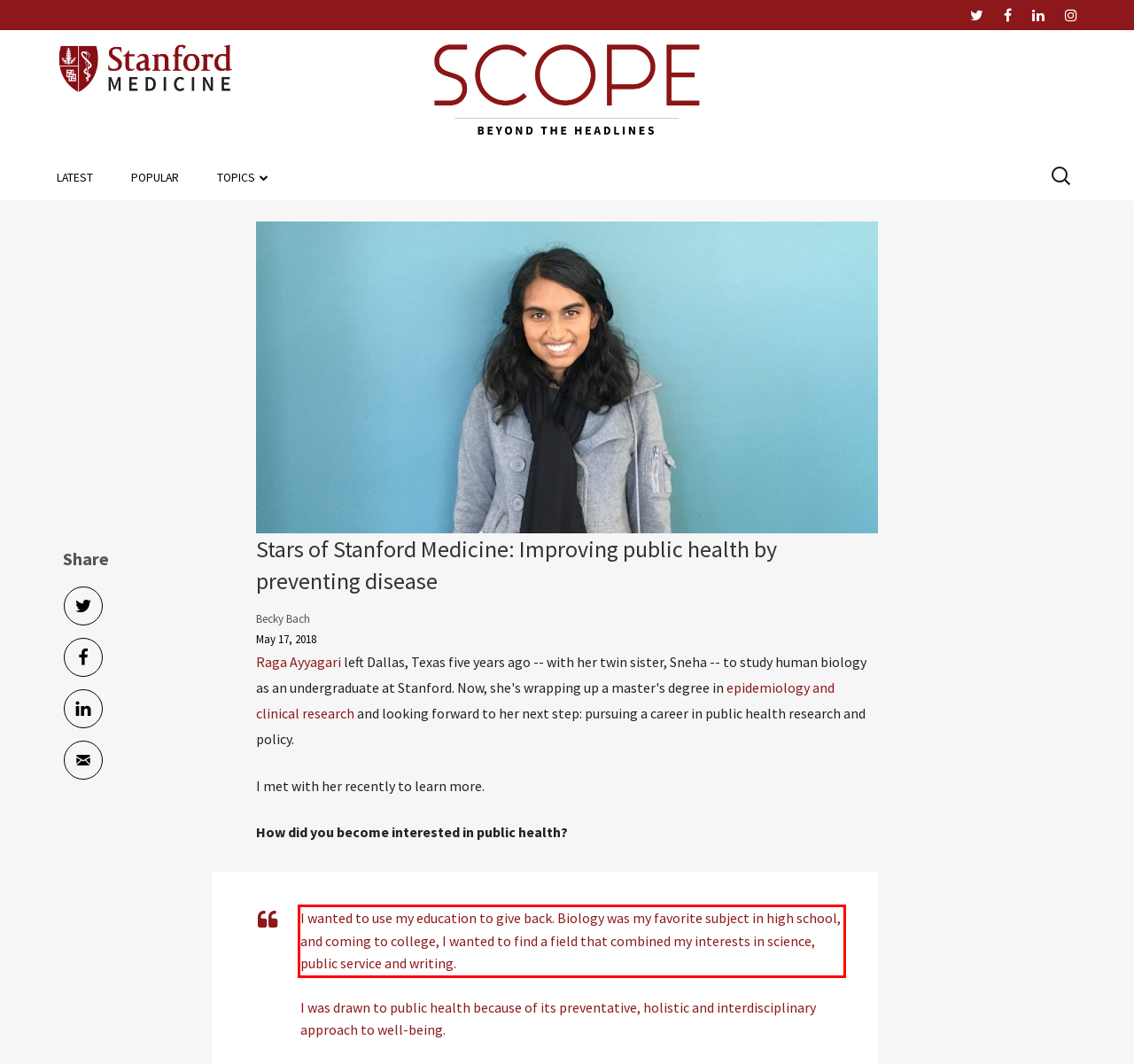Please identify and extract the text content from the UI element encased in a red bounding box on the provided webpage screenshot.

I wanted to use my education to give back. Biology was my favorite subject in high school, and coming to college, I wanted to find a field that combined my interests in science, public service and writing.